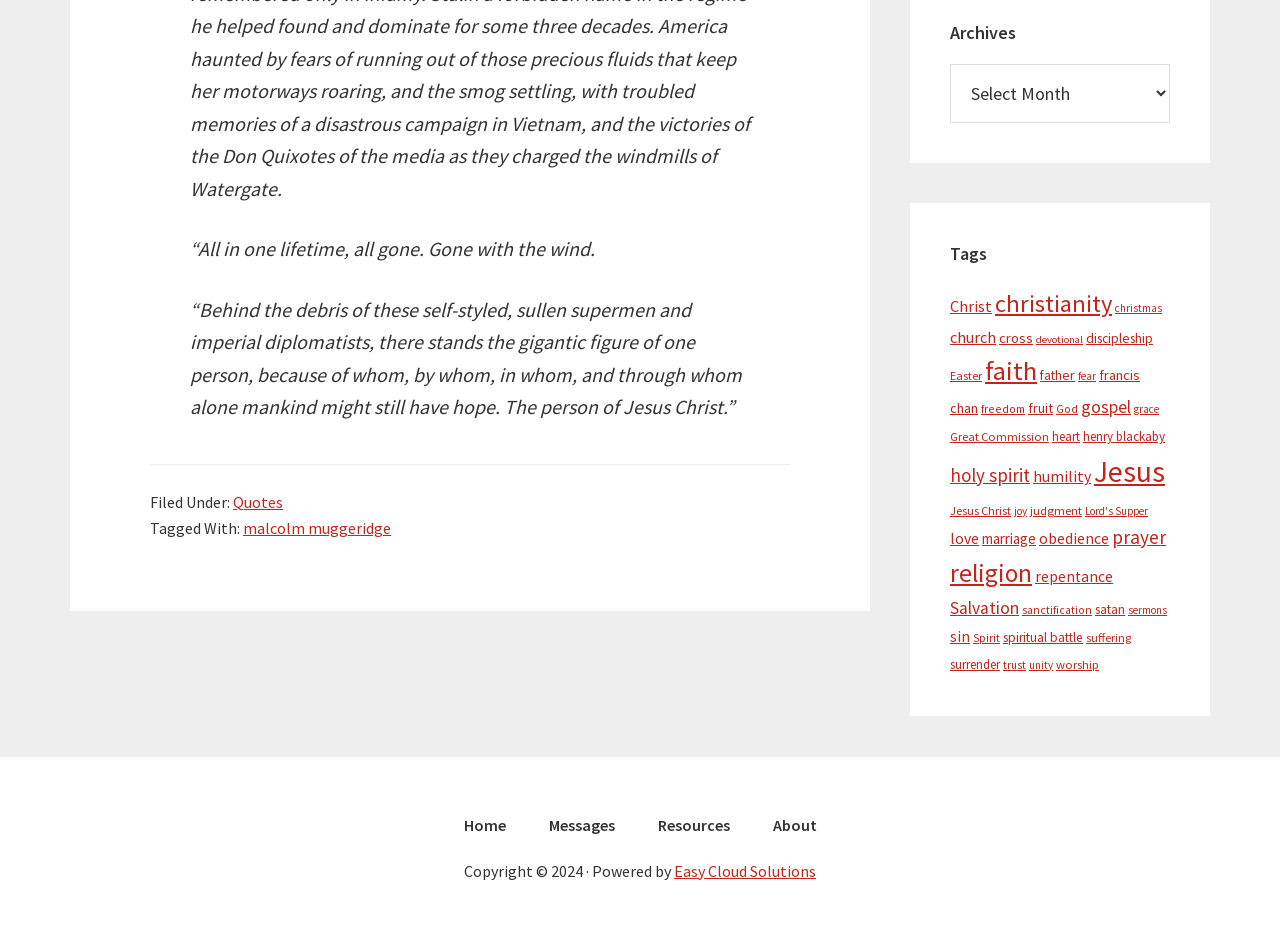What is the category with the most items?
Please give a detailed and elaborate answer to the question based on the image.

After examining the links in the Archives section, I found that the category 'Jesus' has the most items, with 497 items.